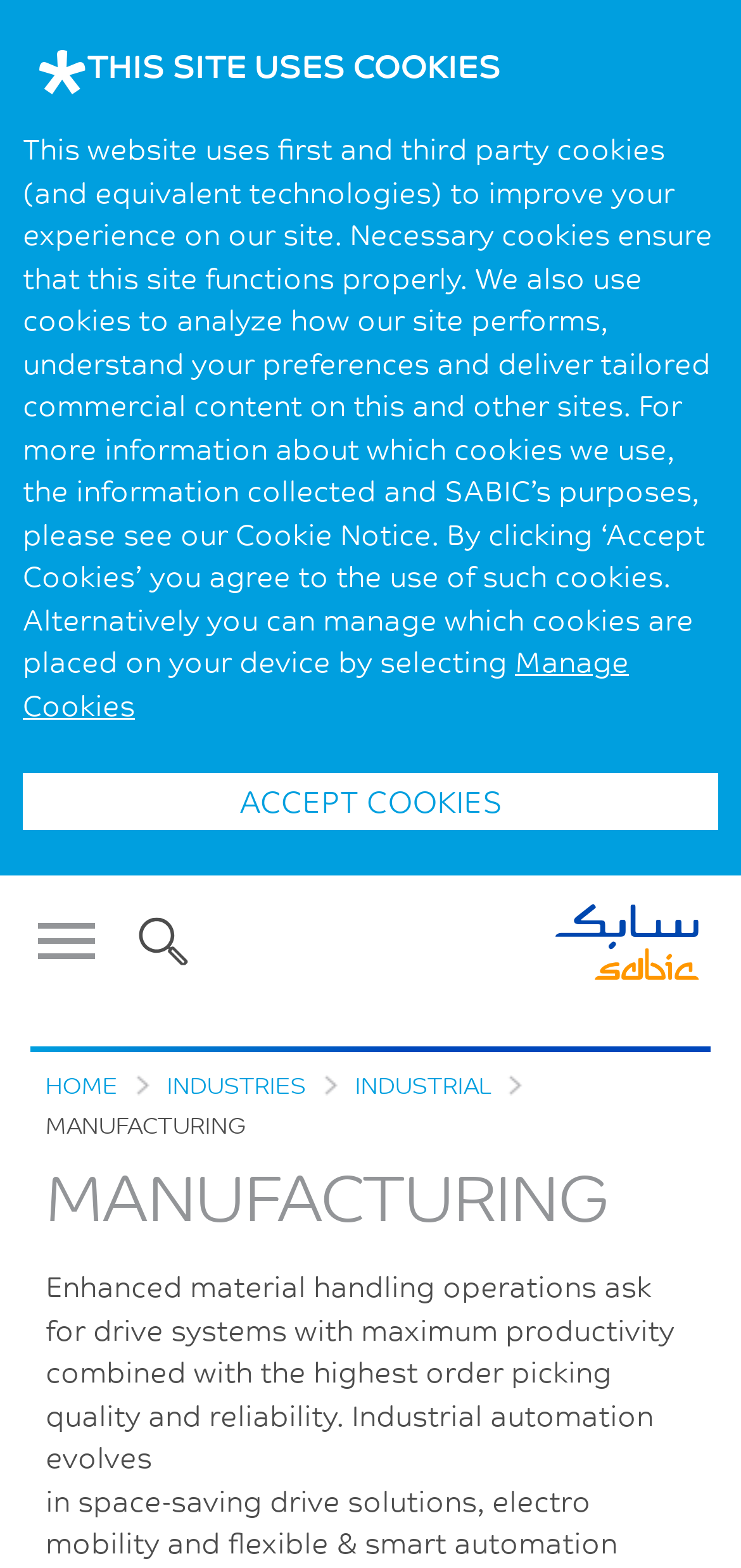Find the bounding box coordinates of the element to click in order to complete the given instruction: "Go to the HOME page."

[0.062, 0.683, 0.159, 0.701]